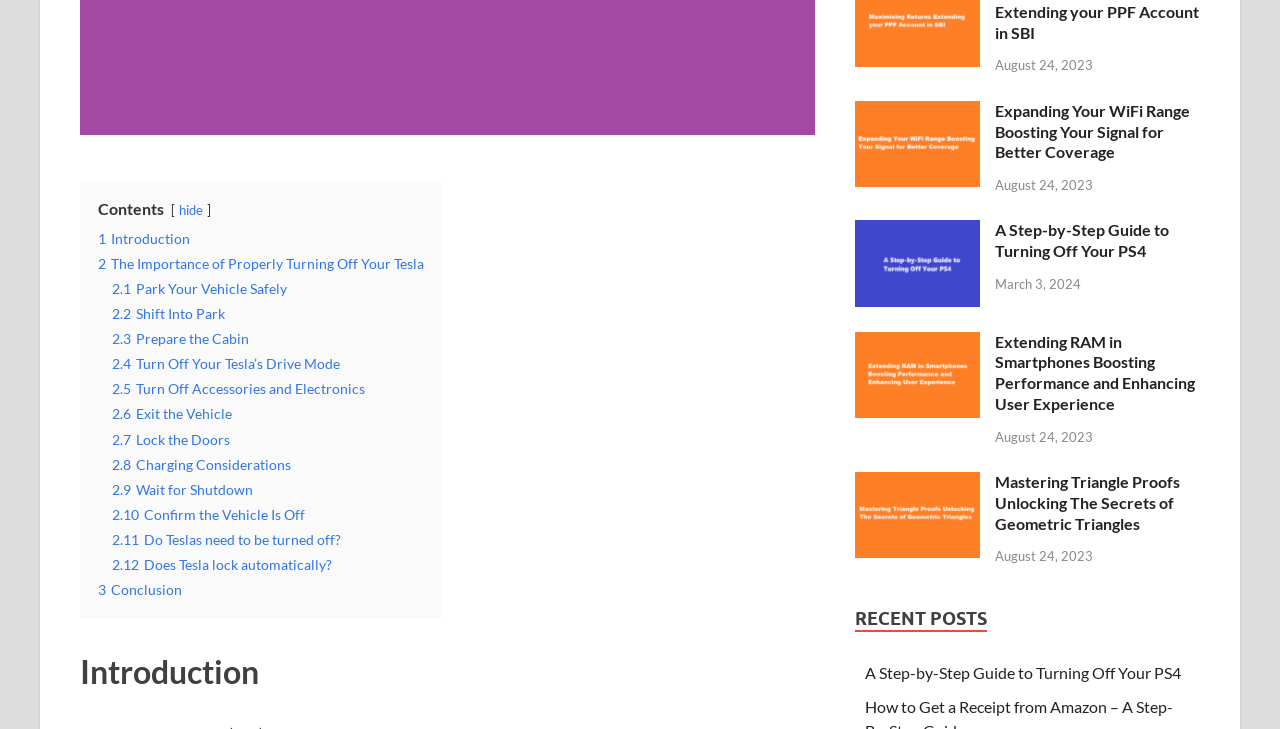Provide the bounding box coordinates of the HTML element described by the text: "parent_node: HOW TO". The coordinates should be in the format [left, top, right, bottom] with values between 0 and 1.

[0.062, 0.163, 0.637, 0.189]